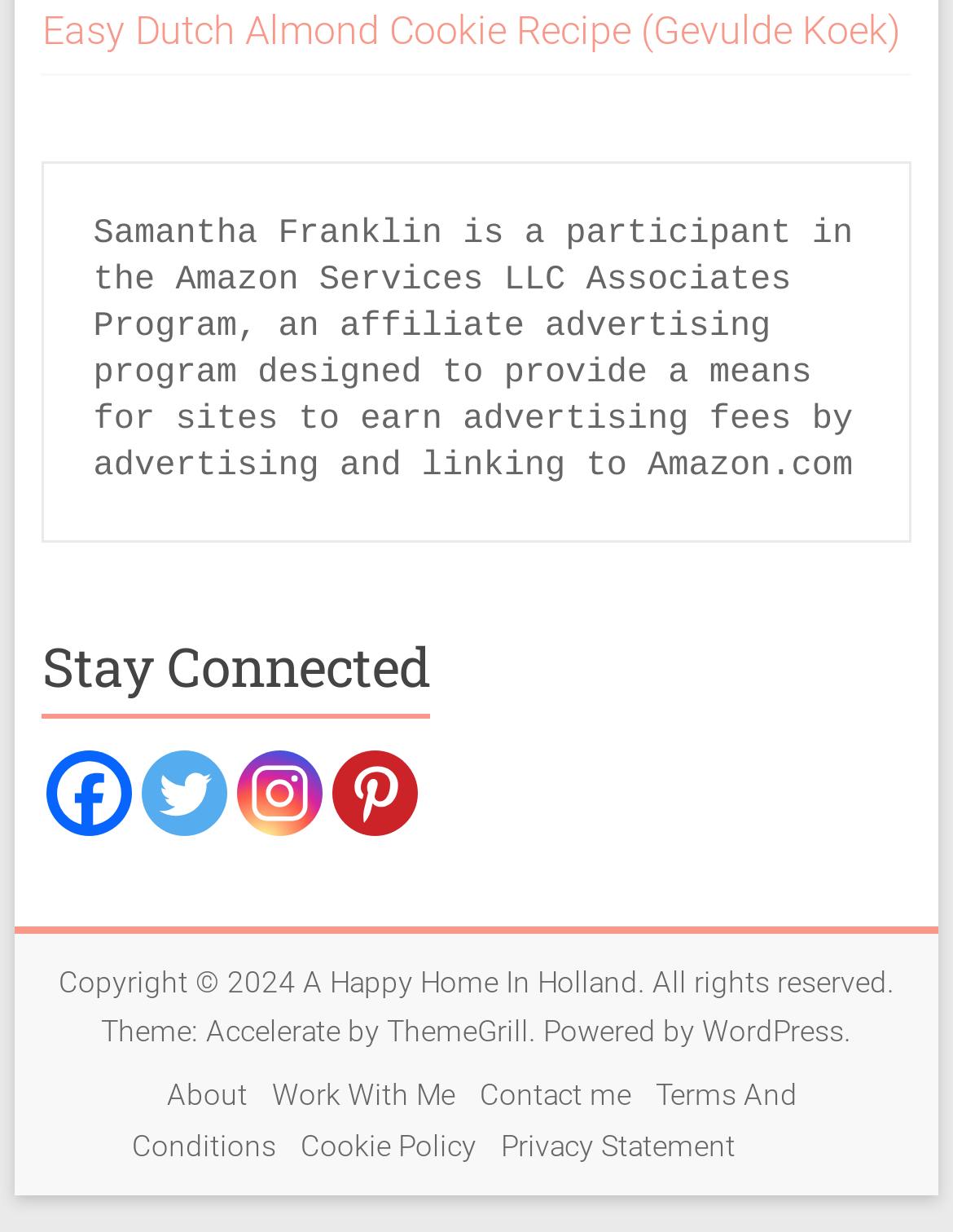Find the bounding box coordinates of the element to click in order to complete this instruction: "Go to the WordPress page". The bounding box coordinates must be four float numbers between 0 and 1, denoted as [left, top, right, bottom].

[0.737, 0.824, 0.886, 0.852]